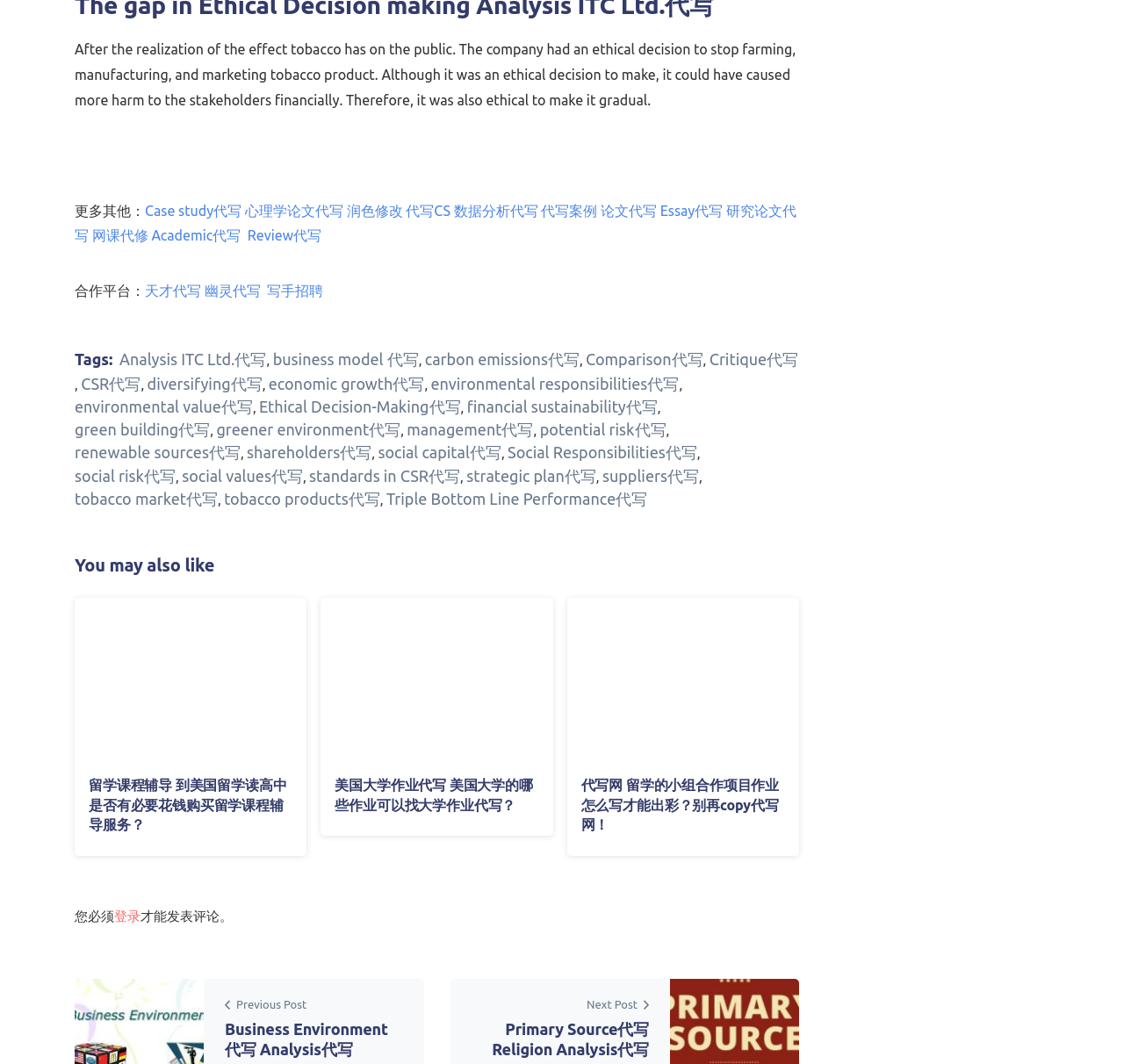Determine the bounding box coordinates of the region to click in order to accomplish the following instruction: "Click on '留学课程辅导'". Provide the coordinates as four float numbers between 0 and 1, specifically [left, top, right, bottom].

[0.066, 0.627, 0.273, 0.641]